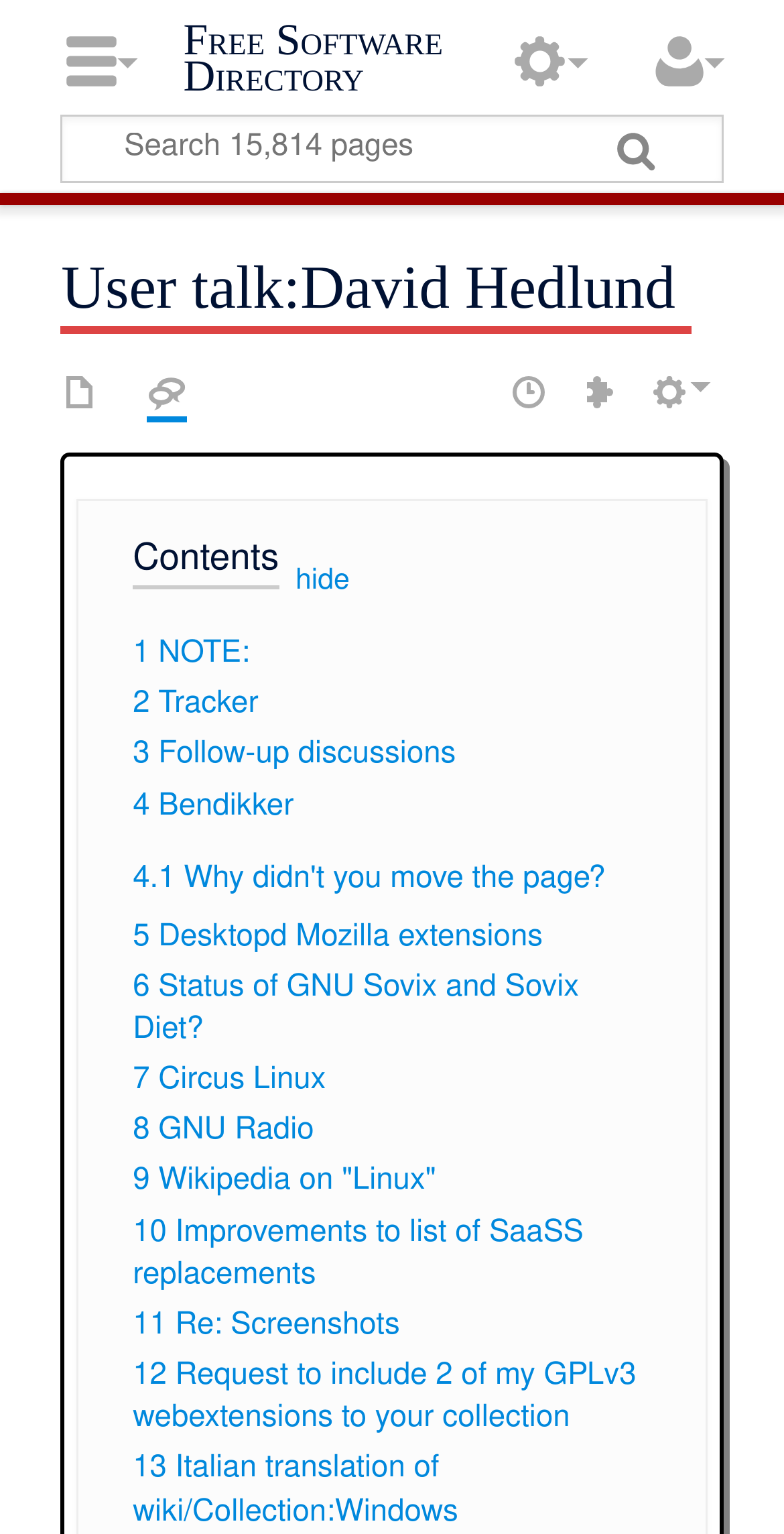Carefully examine the image and provide an in-depth answer to the question: What is the last topic in the contents section?

I looked at the contents section and found the last topic is '13 Italian translation of wiki/Collection:Windows' which is a link.